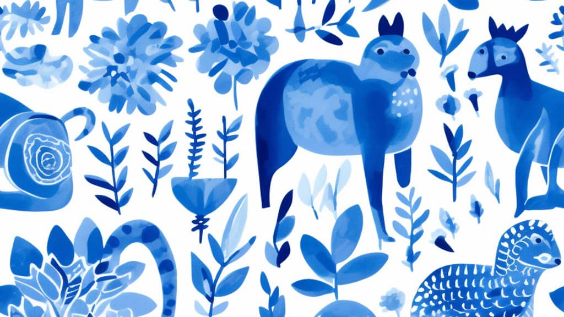Provide a comprehensive description of the image.

The image showcases a vibrant pattern design predominantly in shades of indigo blue, depicting an array of whimsical elements inspired by nature and wildlife. Among the featured motifs are stylized animals, including a playful dog with a rounded body and a distinctive crown atop its head, alongside a striking bird figure, both rendered in varying tones of blue. The background is enriched with abstract floral shapes and foliage, creating an enchanting and cohesive visual tapestry. This artful representation of indigo brings a sense of depth and creativity, inviting viewers to explore a world filled with imagination and artistic expression.